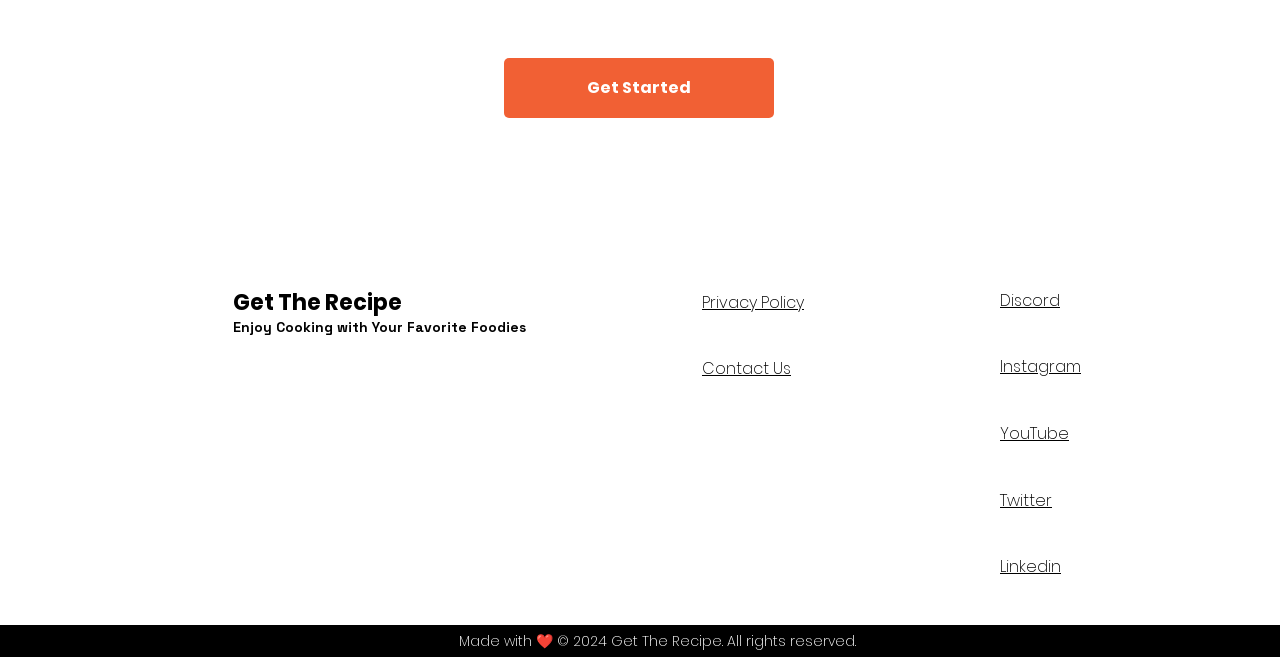Show the bounding box coordinates for the element that needs to be clicked to execute the following instruction: "Contact Us". Provide the coordinates in the form of four float numbers between 0 and 1, i.e., [left, top, right, bottom].

[0.548, 0.544, 0.618, 0.579]